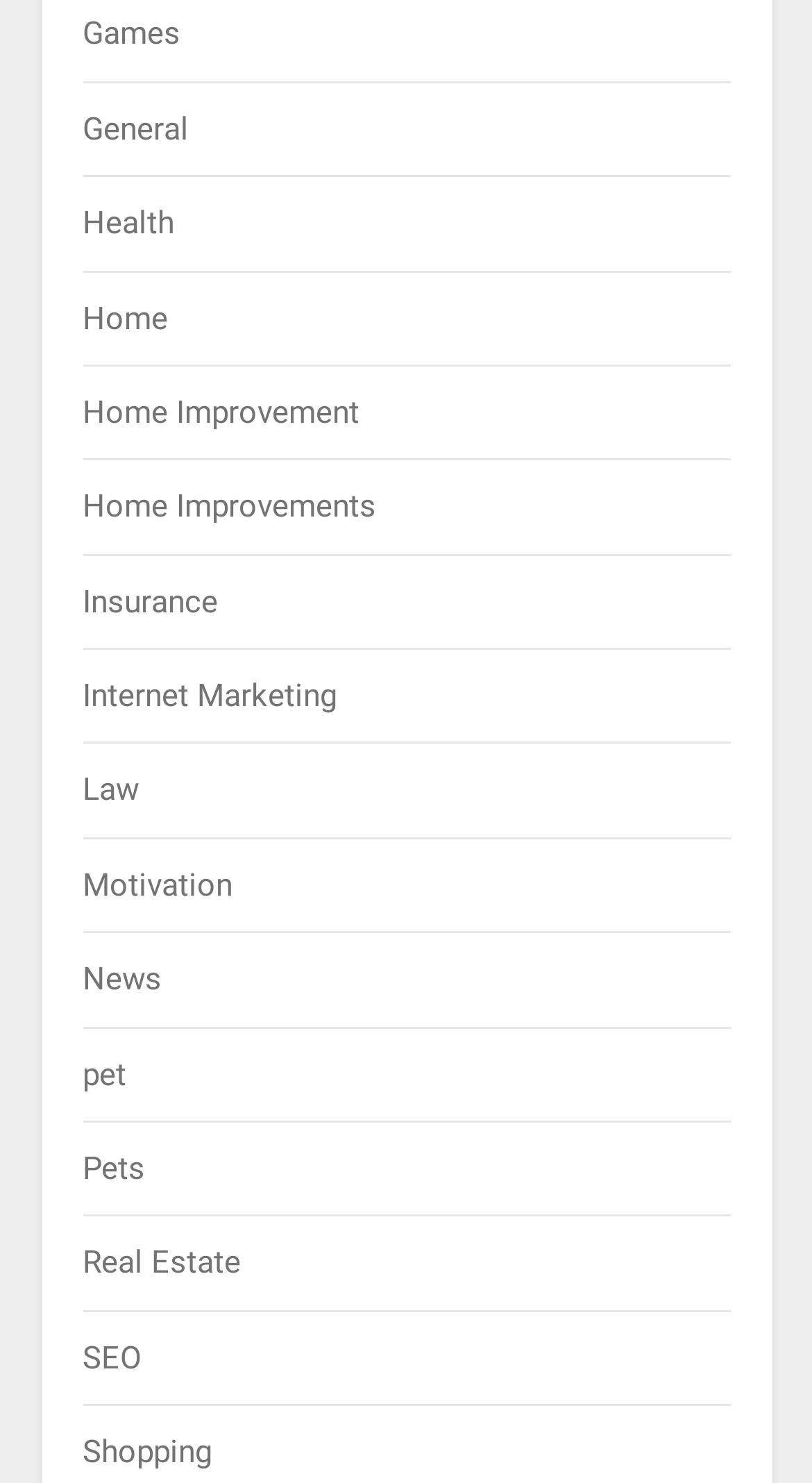Predict the bounding box for the UI component with the following description: "Law".

[0.101, 0.52, 0.171, 0.546]